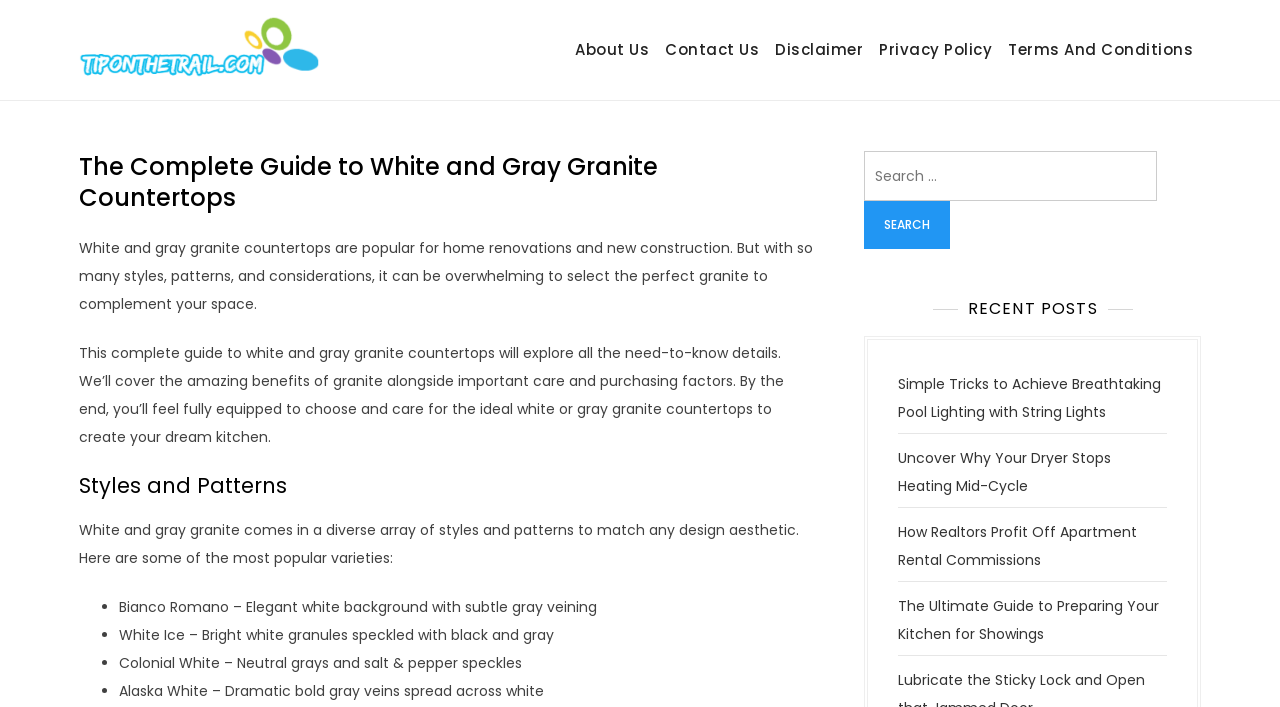Locate the bounding box of the UI element based on this description: "Privacy Policy". Provide four float numbers between 0 and 1 as [left, top, right, bottom].

[0.68, 0.021, 0.781, 0.12]